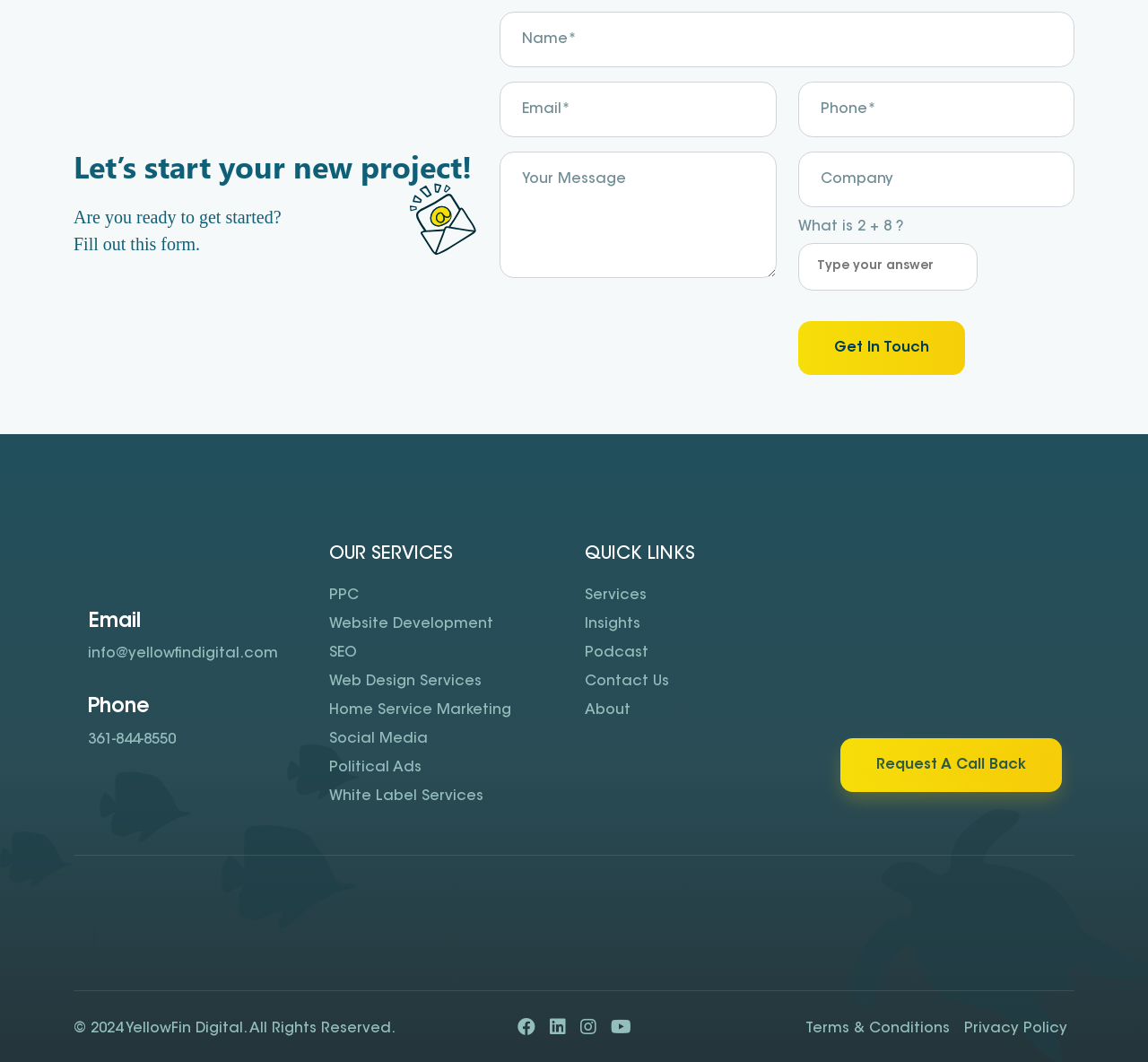Reply to the question with a brief word or phrase: What is the phone number of YellowFin Digital?

361-844-8550